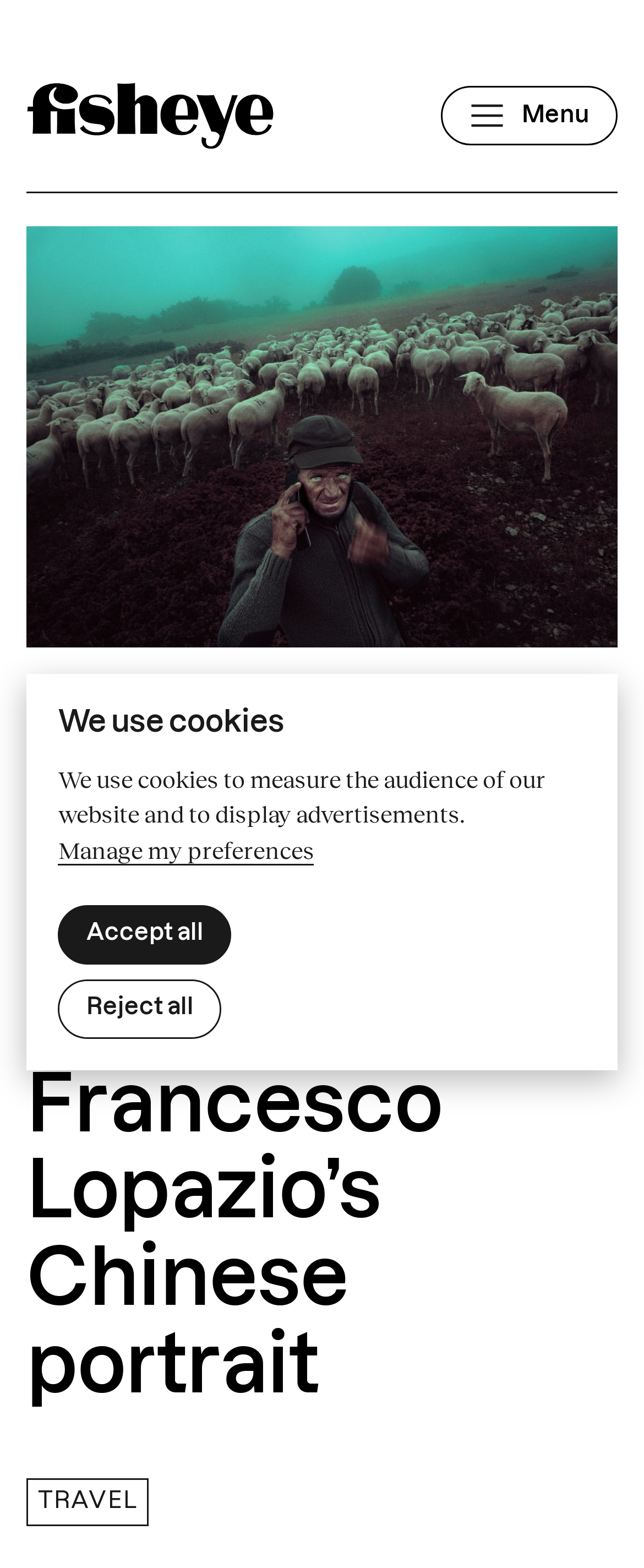Identify the bounding box for the UI element specified in this description: "Manage my preferences". The coordinates must be four float numbers between 0 and 1, formatted as [left, top, right, bottom].

[0.09, 0.533, 0.488, 0.552]